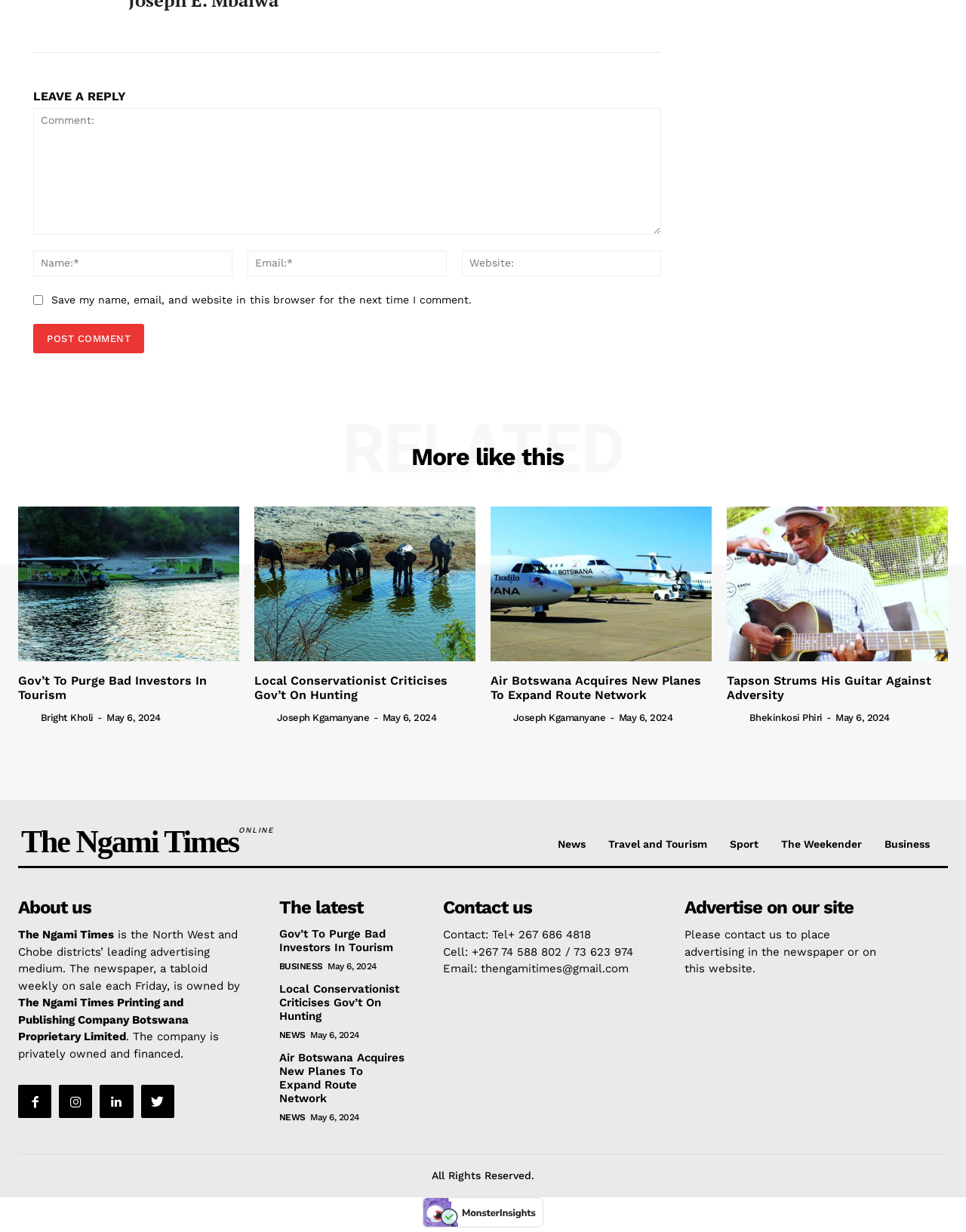Please specify the bounding box coordinates of the clickable section necessary to execute the following command: "Contact us".

[0.459, 0.729, 0.551, 0.744]